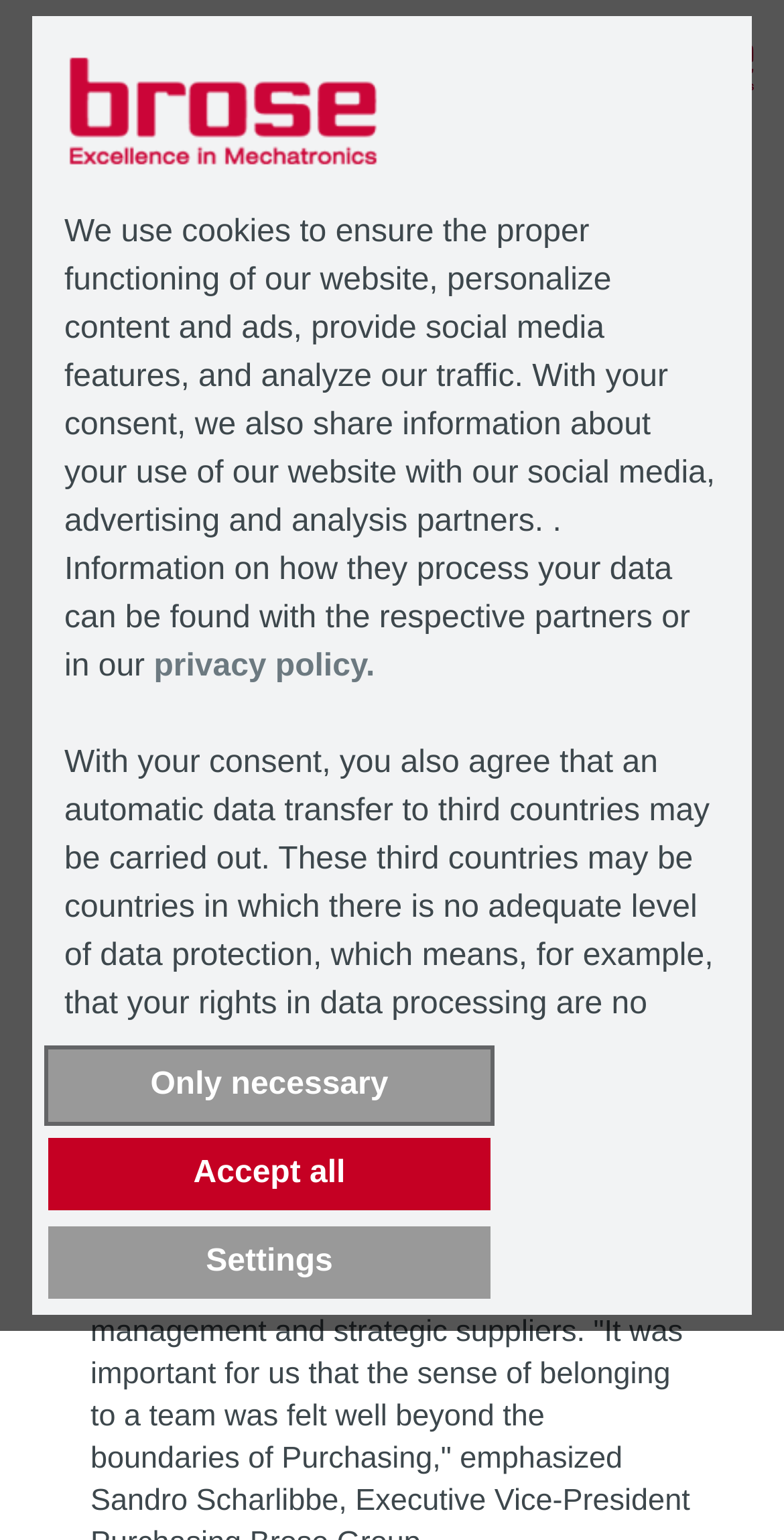Identify the main title of the webpage and generate its text content.

Brose Purchasing wins the sectors Oscar